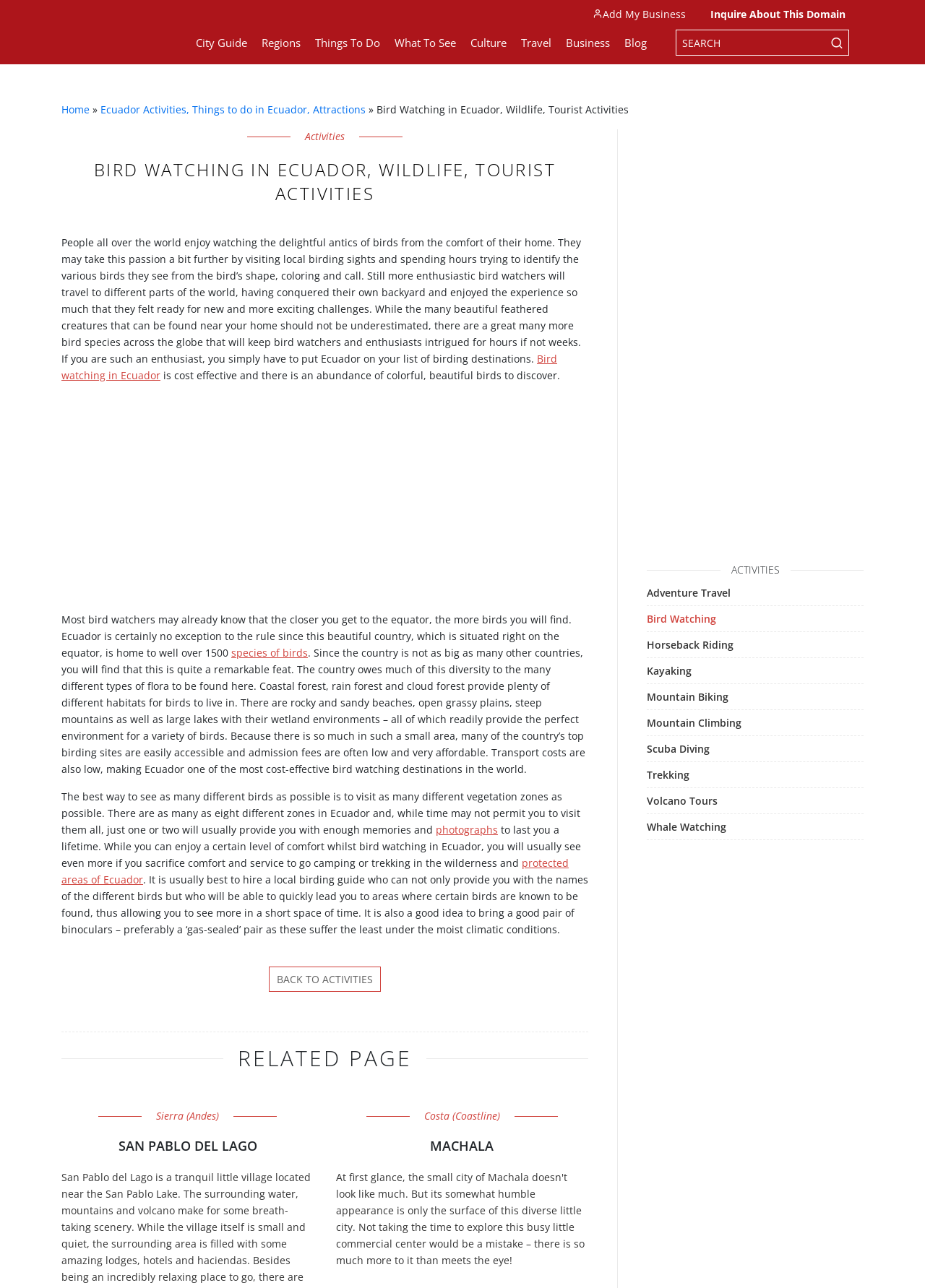Please find the bounding box coordinates of the element that you should click to achieve the following instruction: "Read about SAN PABLO DEL LAGO". The coordinates should be presented as four float numbers between 0 and 1: [left, top, right, bottom].

[0.128, 0.883, 0.278, 0.896]